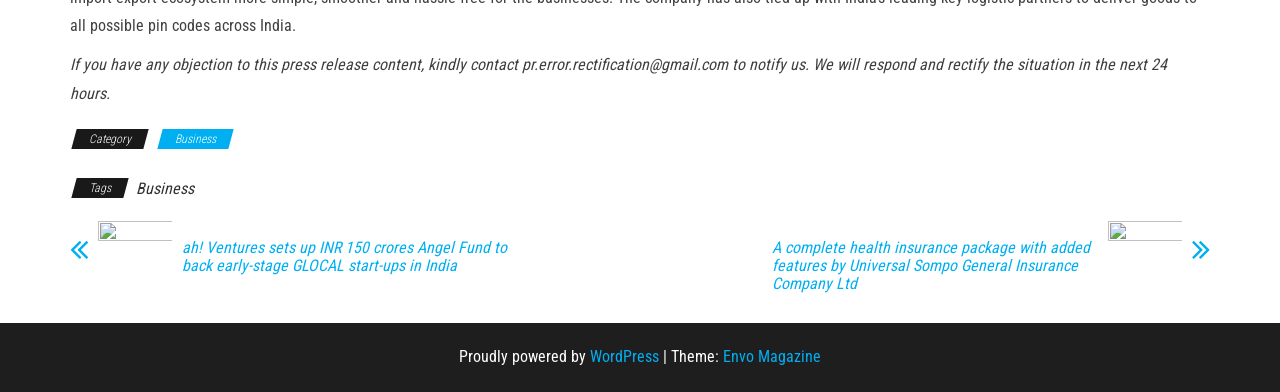Carefully observe the image and respond to the question with a detailed answer:
What is the category of the press release?

The category of the press release can be determined by looking at the text 'Category' followed by a link 'Business' which suggests that the category of the press release is Business.